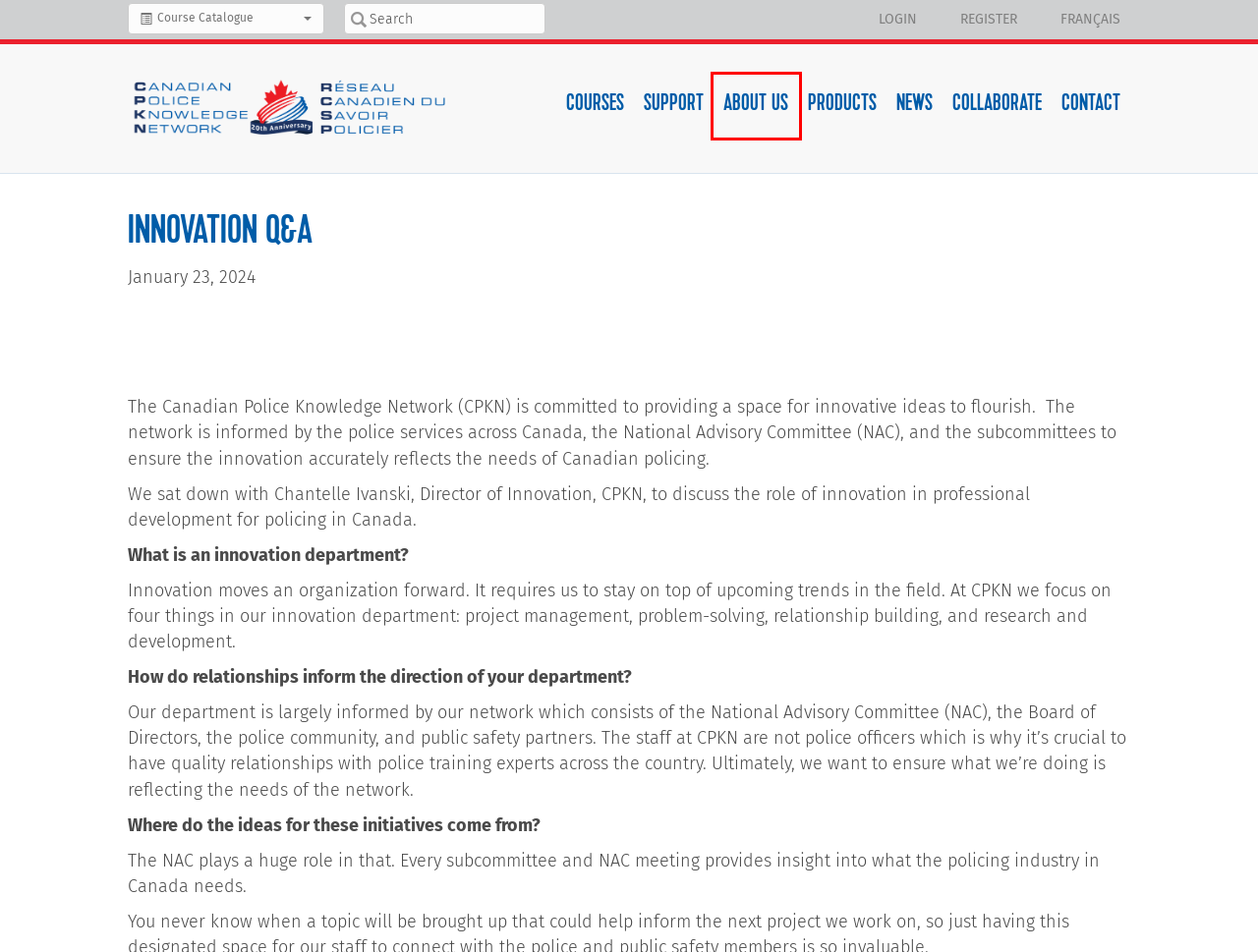You are presented with a screenshot of a webpage that includes a red bounding box around an element. Determine which webpage description best matches the page that results from clicking the element within the red bounding box. Here are the candidates:
A. Contact – Canadian Police Knowledge Network
B. News – Canadian Police Knowledge Network
C. Course Catalogue – Canadian Police Knowledge Network
D. Register – Canadian Police Knowledge Network
E. Products and Services – Canadian Police Knowledge Network
F. Réseau Canadien du savoir policier – Canada’s Leader in Online Learning for Police
G. About CPKN – Canadian Police Knowledge Network
H. Canadian Police Knowledge Network / Réseau Canadien Du Savoir Policier

G